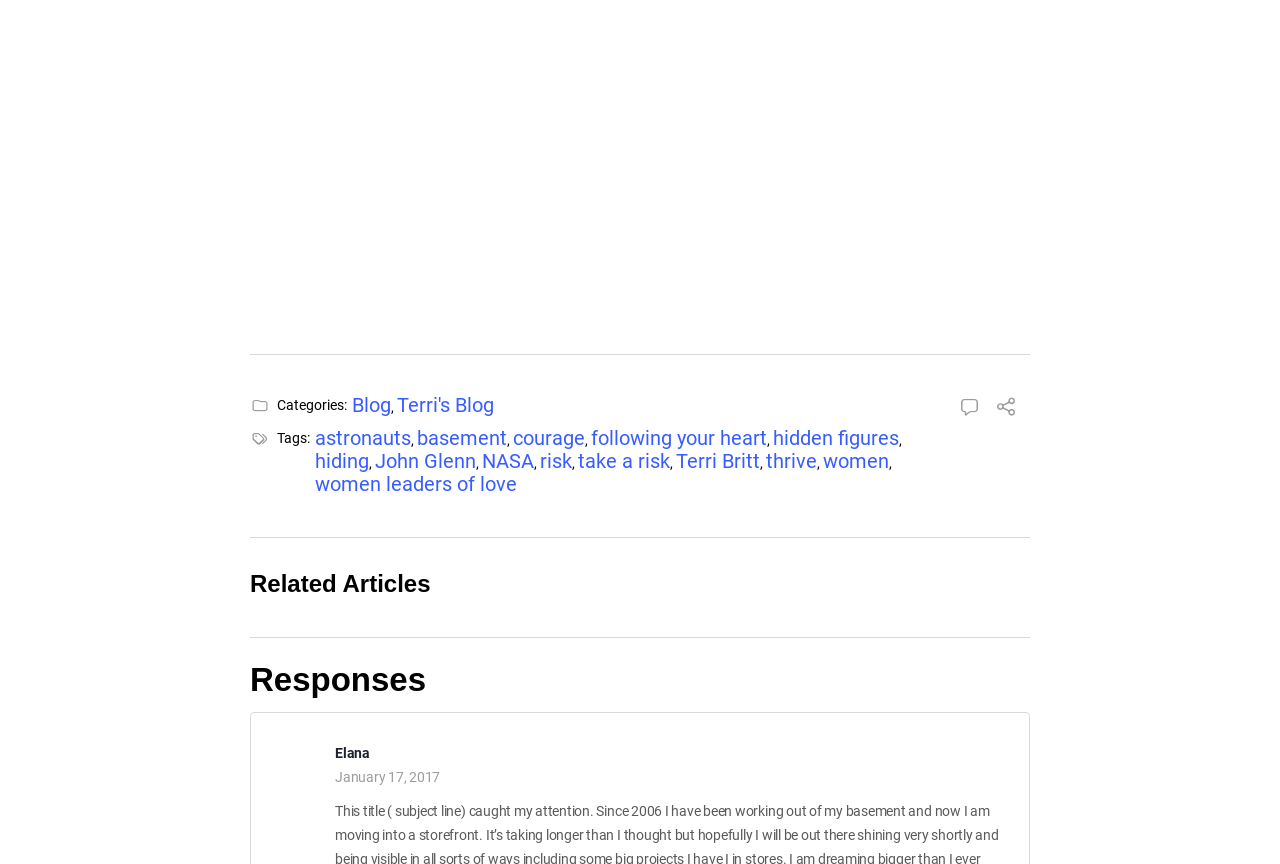What is the name of the blogger?
Using the image, respond with a single word or phrase.

Terri Britt